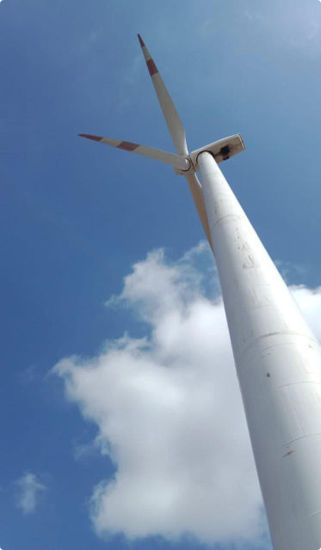Give a complete and detailed account of the image.

The image depicts a towering wind turbine, a key component of the 2.5 MW Bundled Wind Power Project located in Maharashtra, India. Shot from a low angle, the perspective emphasizes the height and scale of the turbine, with its three blades prominently featured against a backdrop of a bright blue sky interspersed with fluffy white clouds. This renewable energy project aims to generate electrical energy sustainably through wind power, contributing significantly to both energy supply and climate change mitigation efforts. The turbine is indicative of the project’s innovative approach, utilizing cutting-edge wind turbine technology to harness natural resources effectively.